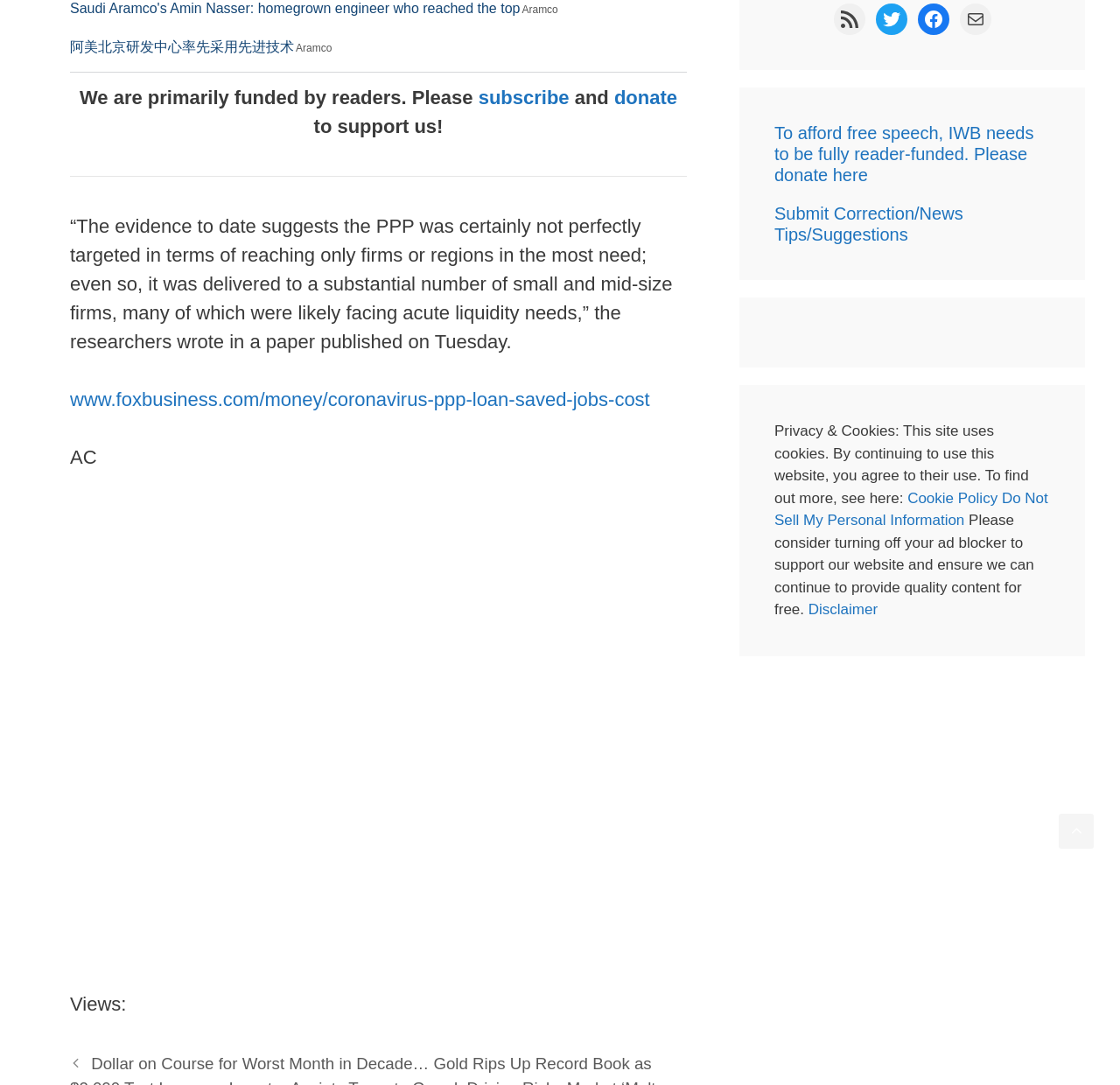What is the topic of the article mentioned on the webpage?
Could you give a comprehensive explanation in response to this question?

The article mentioned on the webpage is about the PPP loan, as indicated by the text '“The evidence to date suggests the PPP was certainly not perfectly targeted in terms of reaching only firms or regions in the most need; even so, it was delivered to a substantial number of small and mid-size firms, many of which were likely facing acute liquidity needs,” the researchers wrote in a paper published on Tuesday.' and the link 'www.foxbusiness.com/money/coronavirus-ppp-loan-saved-jobs-cost'.